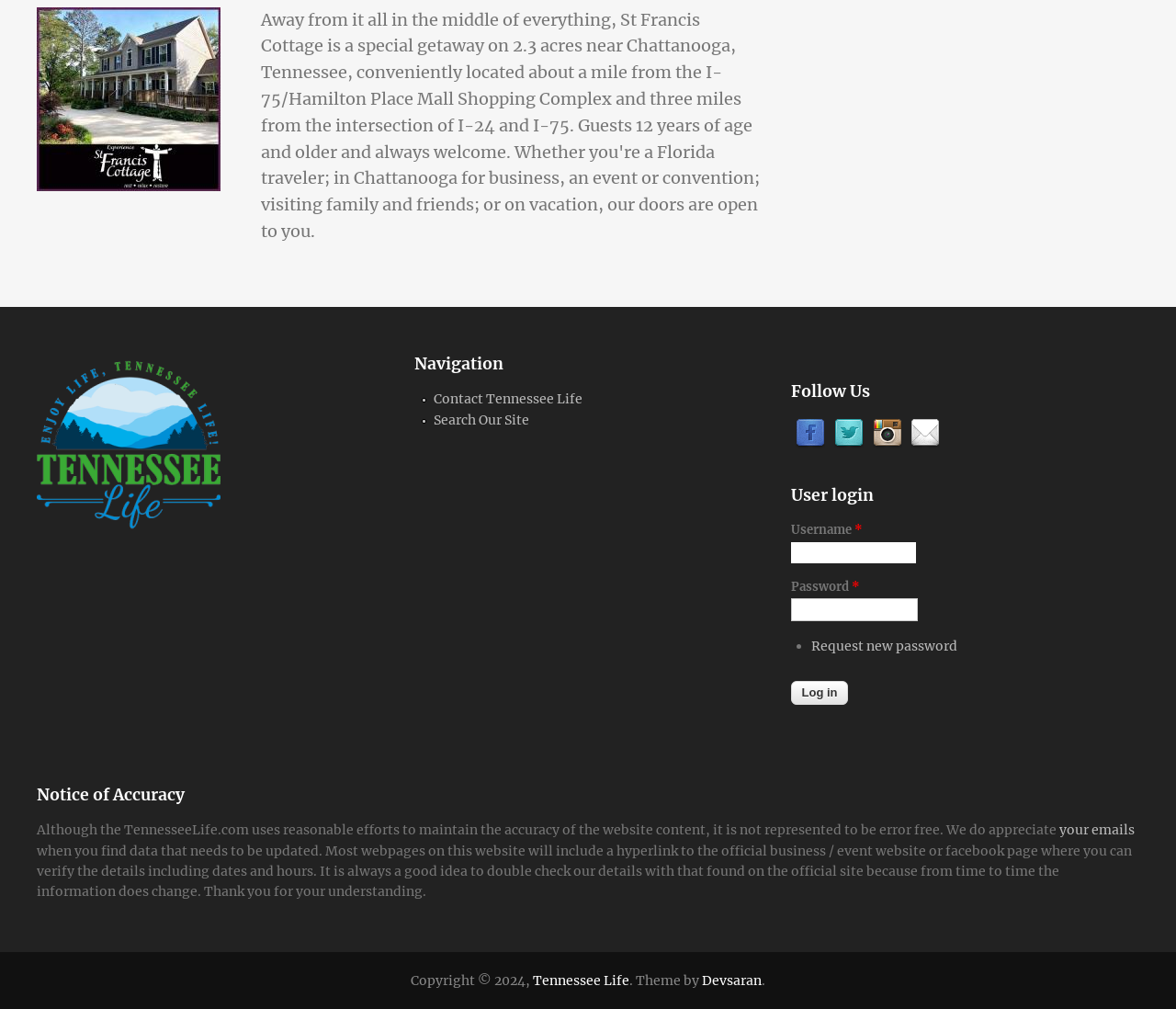Please locate the clickable area by providing the bounding box coordinates to follow this instruction: "Click on the St Francis Cottage Bed & Breakfast link".

[0.031, 0.176, 0.188, 0.193]